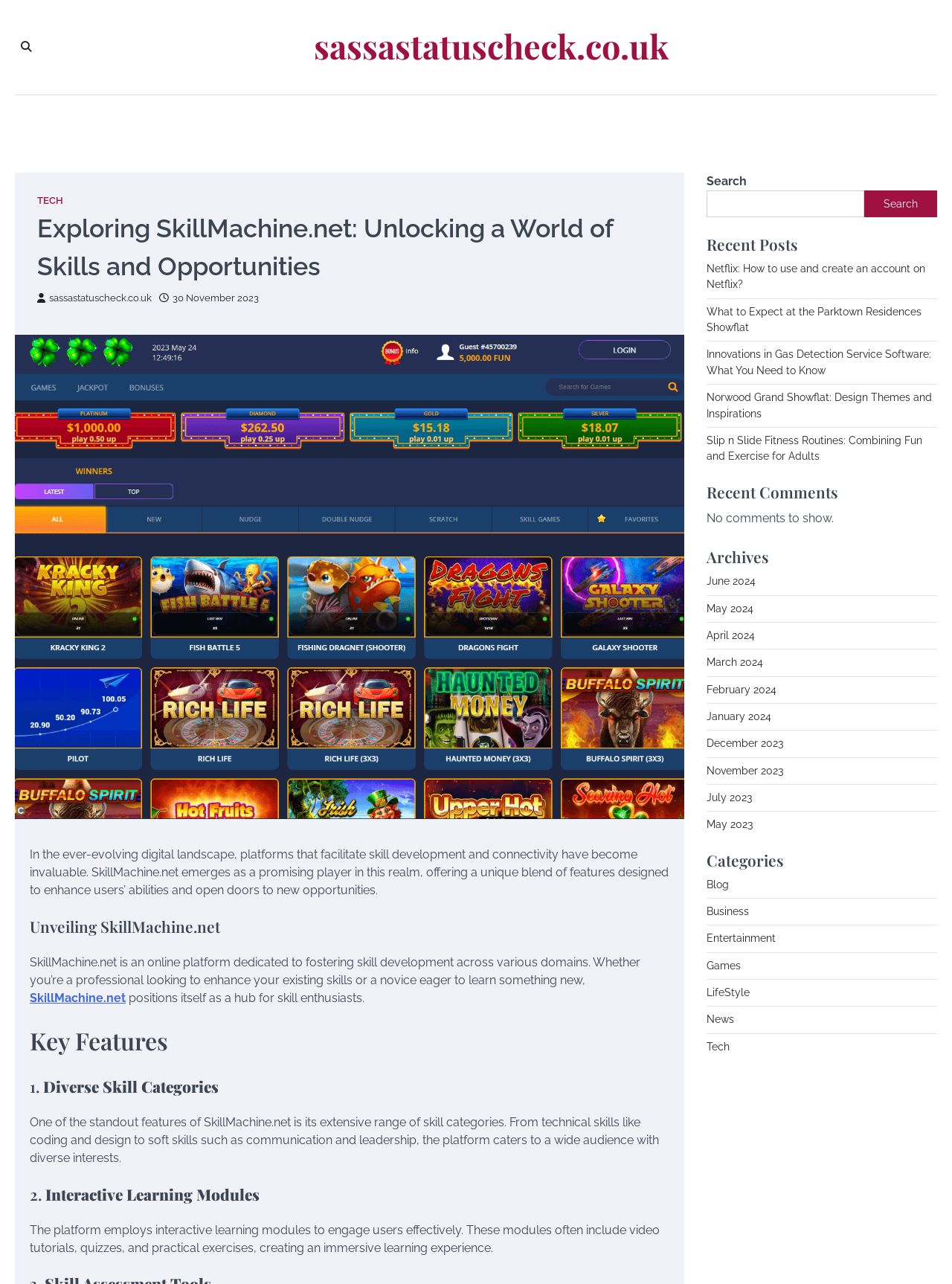Identify the bounding box of the HTML element described here: "30 November 202325 January 2024". Provide the coordinates as four float numbers between 0 and 1: [left, top, right, bottom].

[0.167, 0.228, 0.272, 0.237]